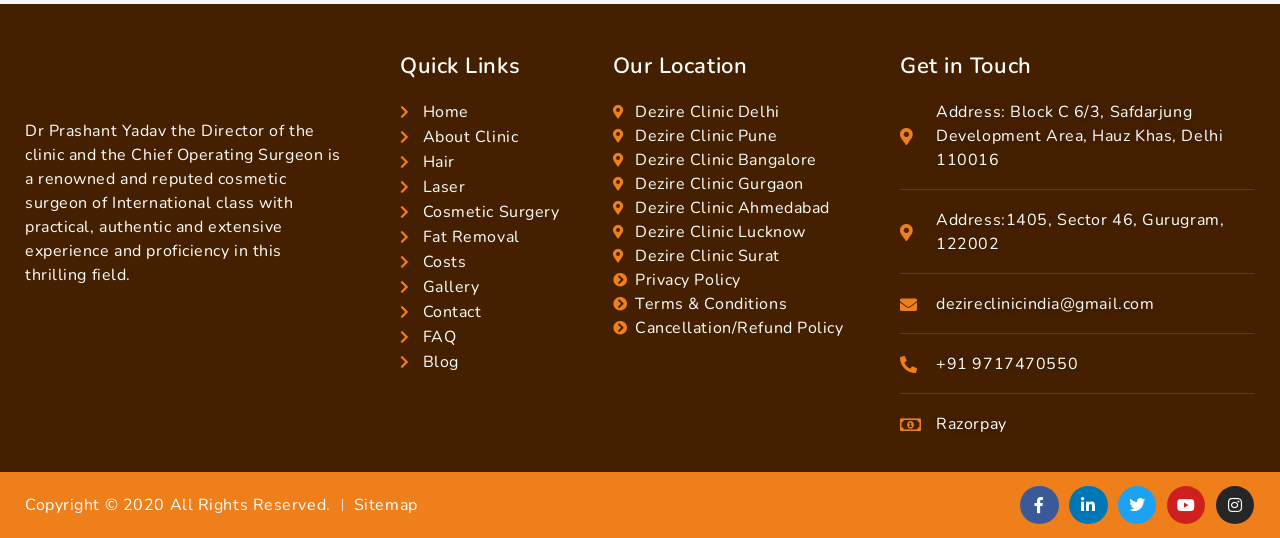Kindly provide the bounding box coordinates of the section you need to click on to fulfill the given instruction: "Check the 'FAQ'".

[0.312, 0.604, 0.649, 0.649]